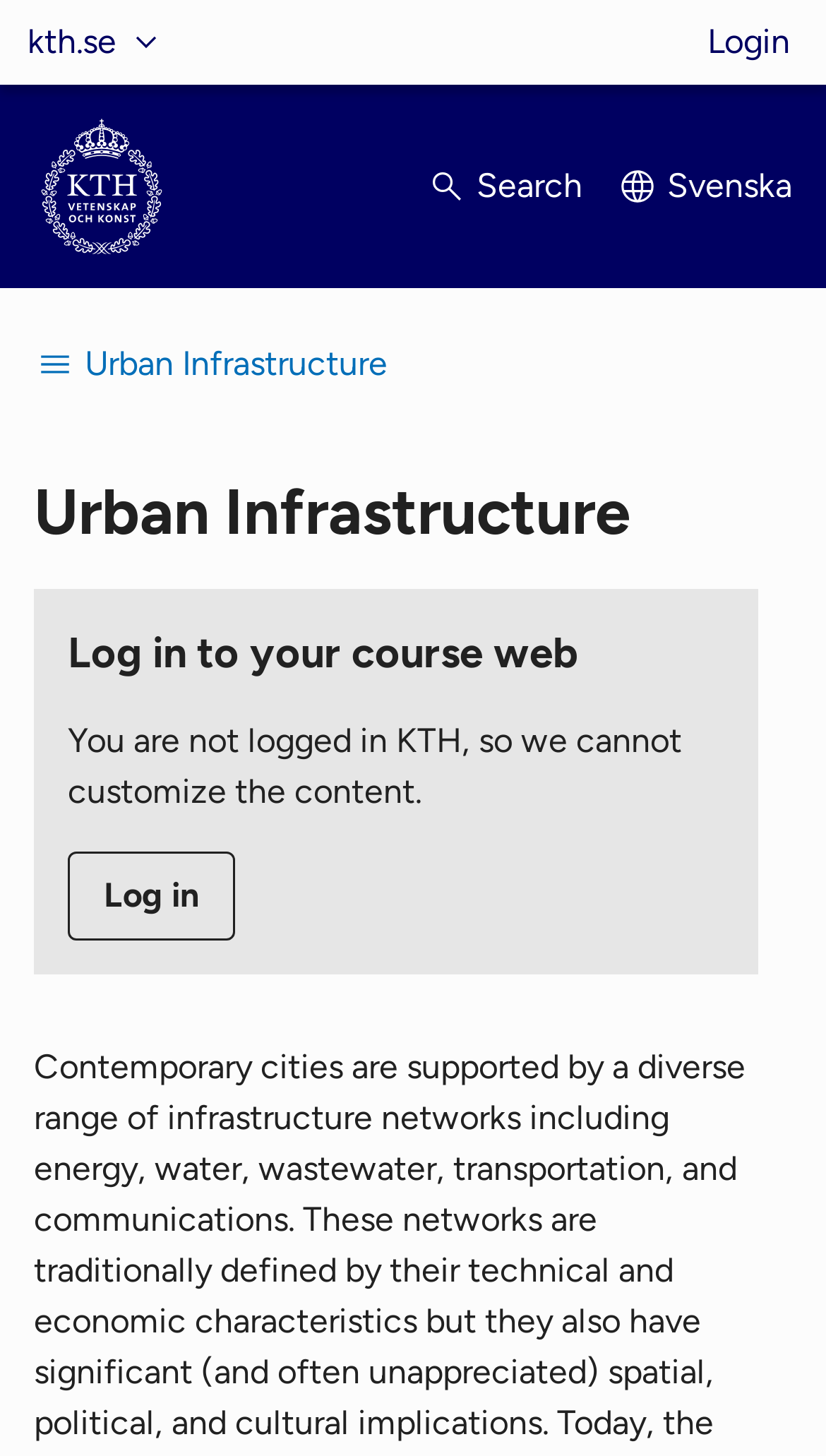How many headings are on the page?
Provide a short answer using one word or a brief phrase based on the image.

2